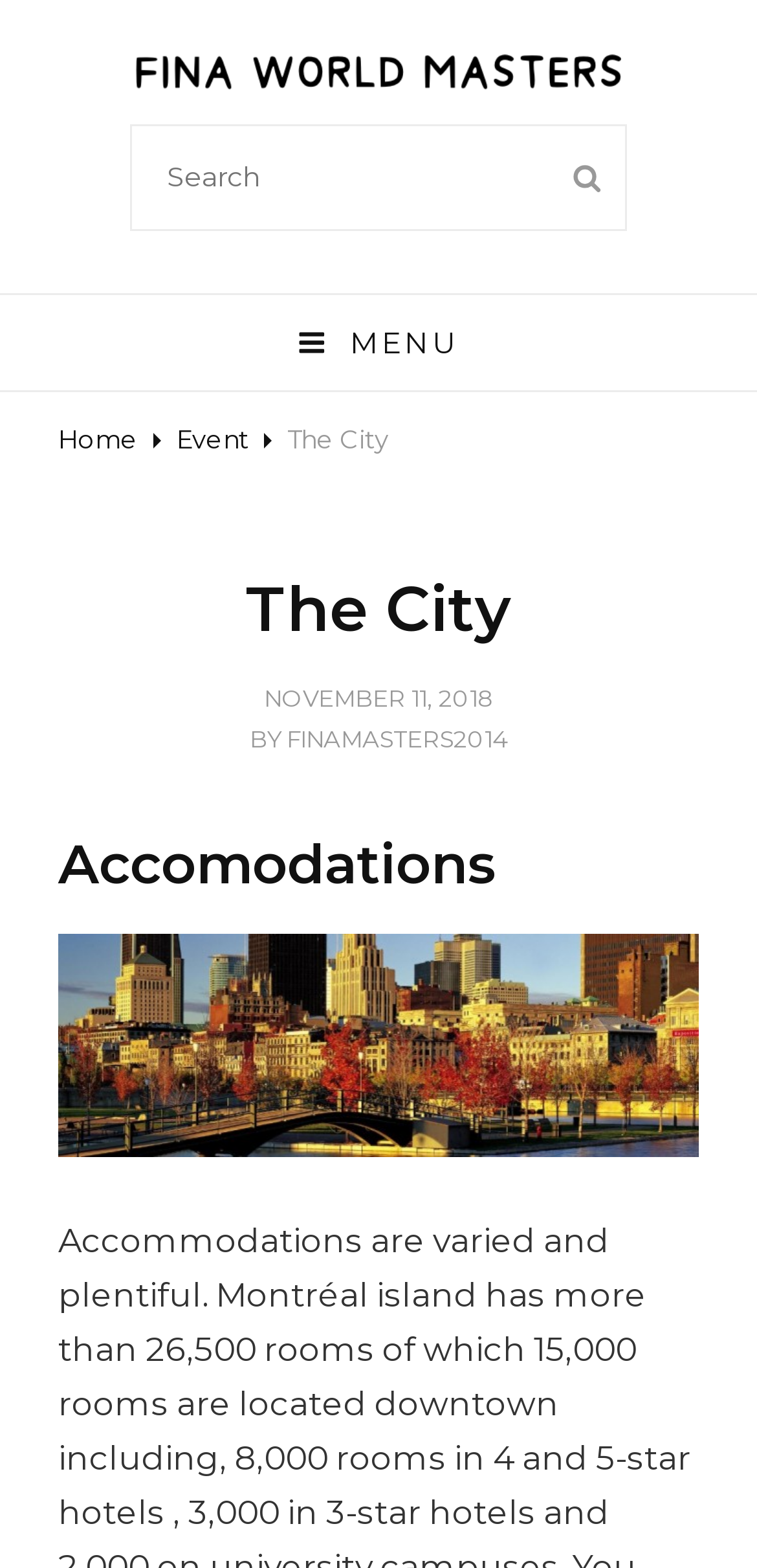Indicate the bounding box coordinates of the clickable region to achieve the following instruction: "read about accommodations."

[0.077, 0.528, 0.923, 0.575]